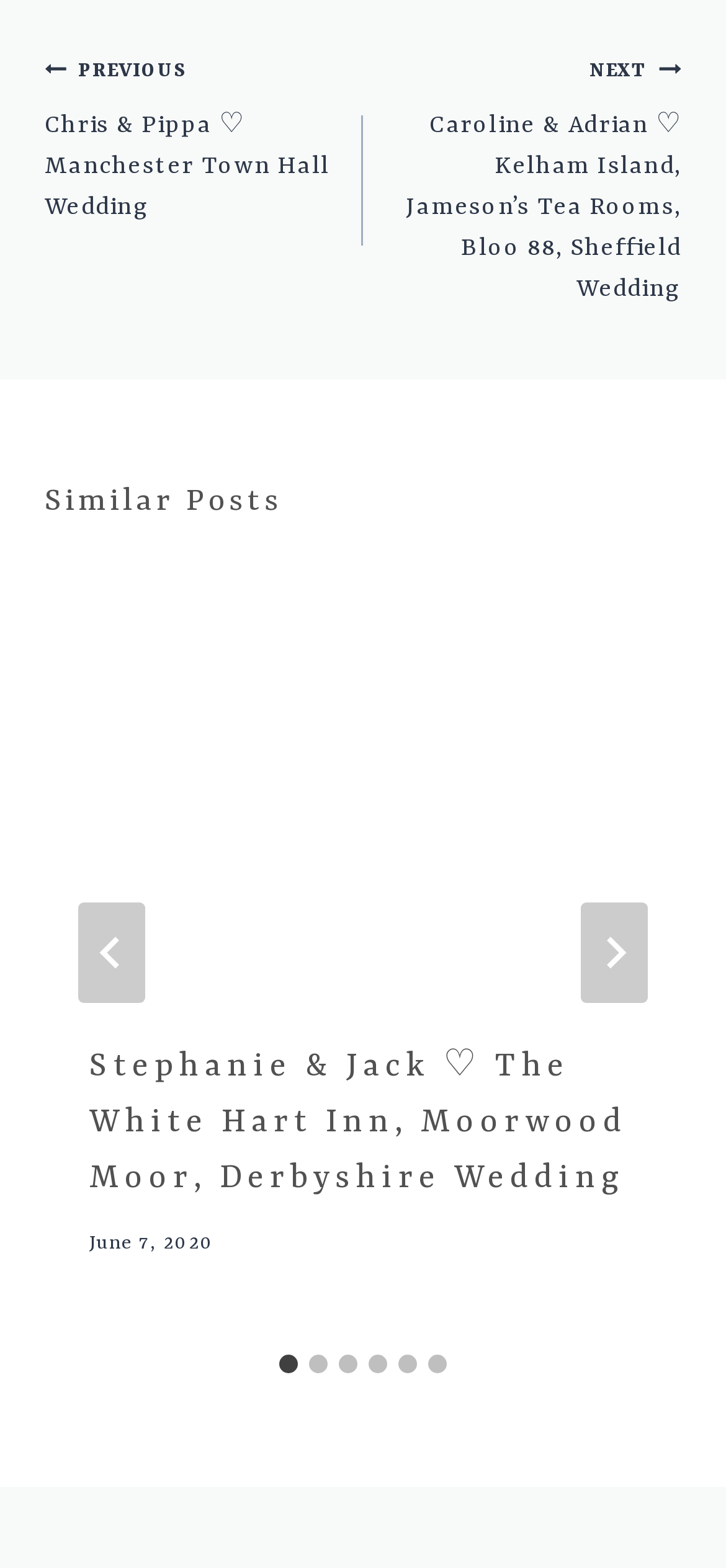Find the bounding box coordinates of the element to click in order to complete the given instruction: "Go to previous post."

[0.062, 0.032, 0.5, 0.146]